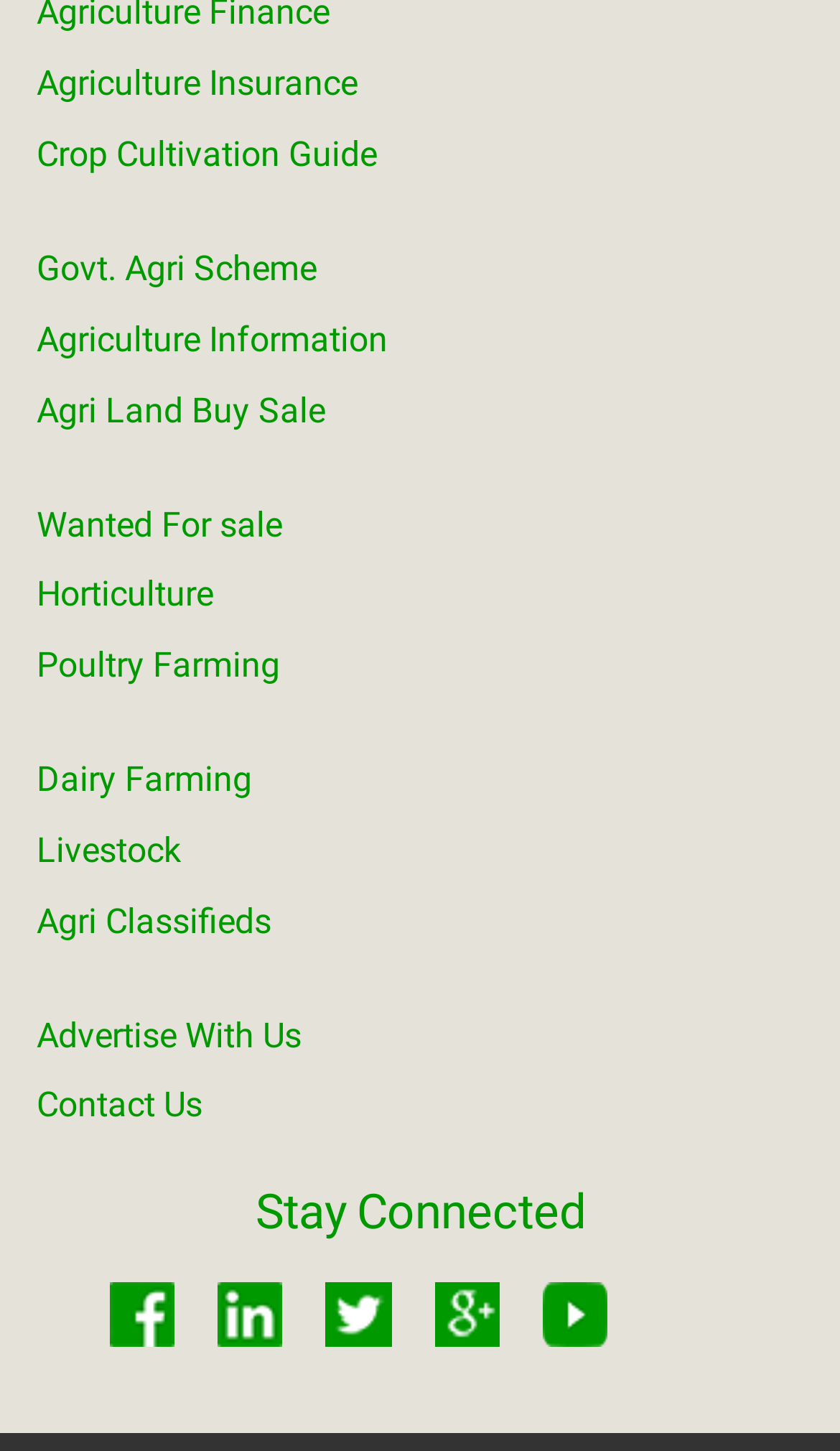Provide your answer in a single word or phrase: 
How many social media links are there?

4